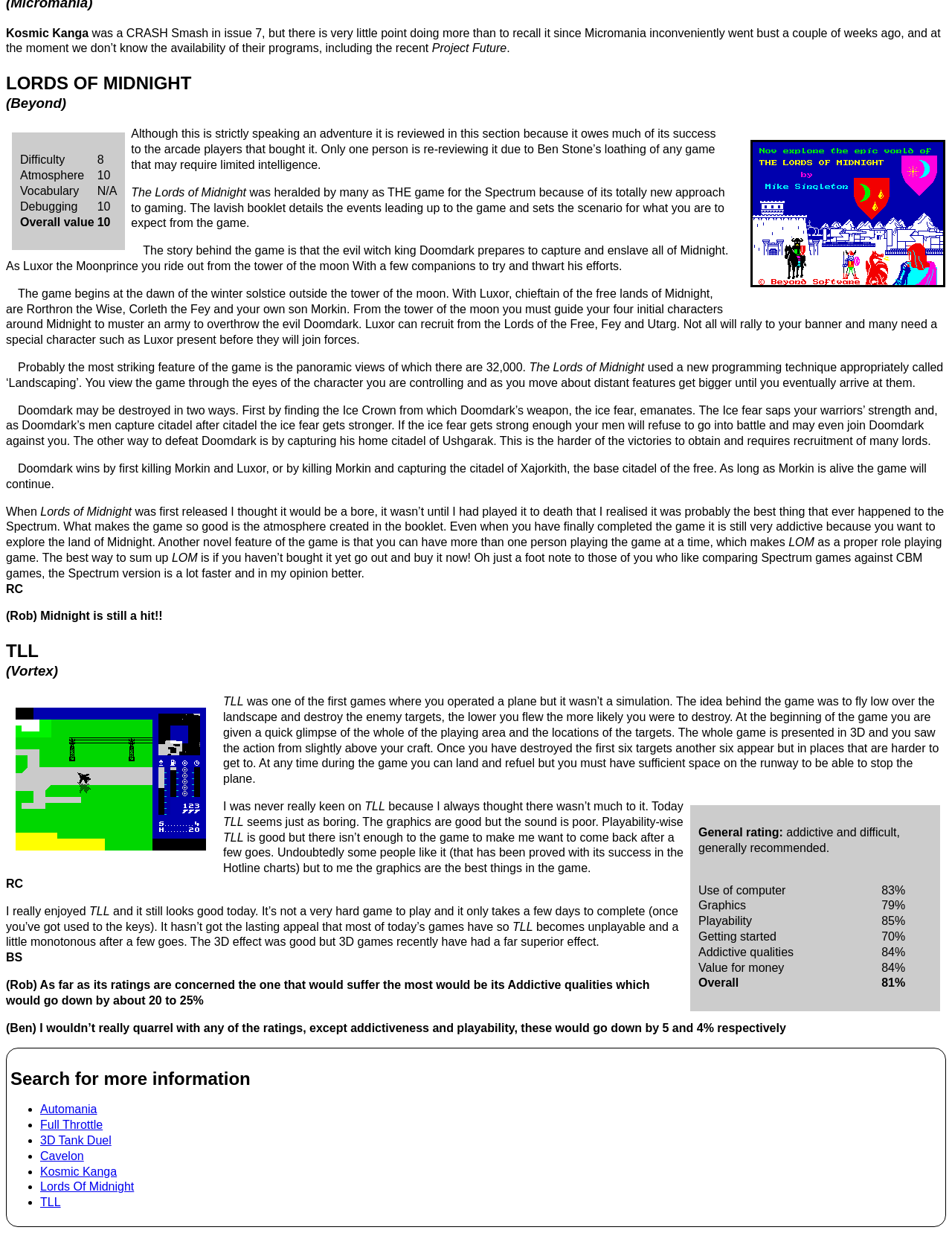Locate the bounding box coordinates of the element that should be clicked to fulfill the instruction: "Check the 'General rating' table".

[0.731, 0.658, 0.981, 0.815]